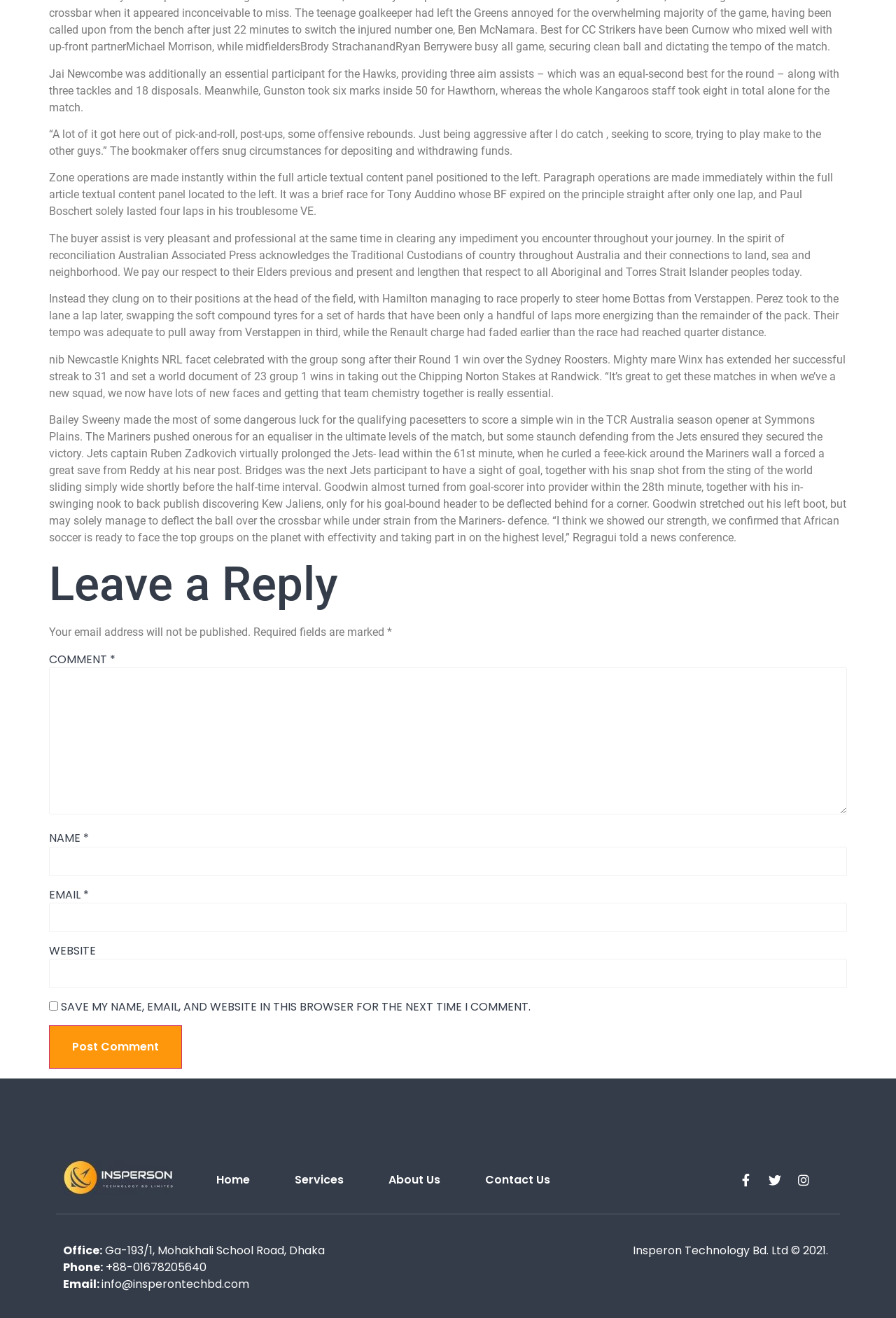Please identify the bounding box coordinates of the element I need to click to follow this instruction: "Go to the Home page".

[0.216, 0.883, 0.304, 0.908]